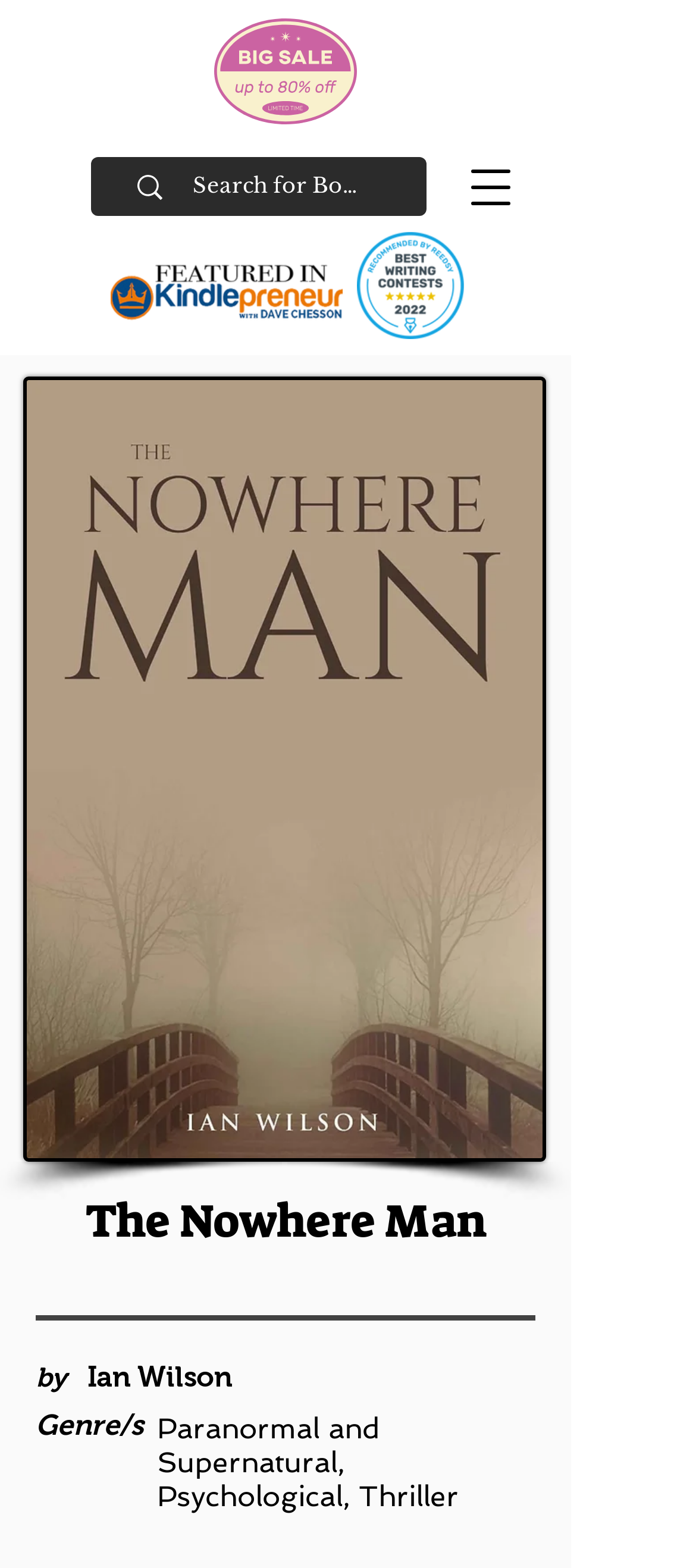Respond with a single word or phrase to the following question:
What is the purpose of the search box?

Search for Books, Authors and more